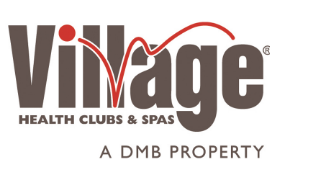Please study the image and answer the question comprehensively:
What company is Village Health Clubs & Spas affiliated with?

Village Health Clubs & Spas is affiliated with DMB, a company known for creating community-centered lifestyle experiences, as indicated by the tagline 'A DMB PROPERTY' at the bottom of the logo.